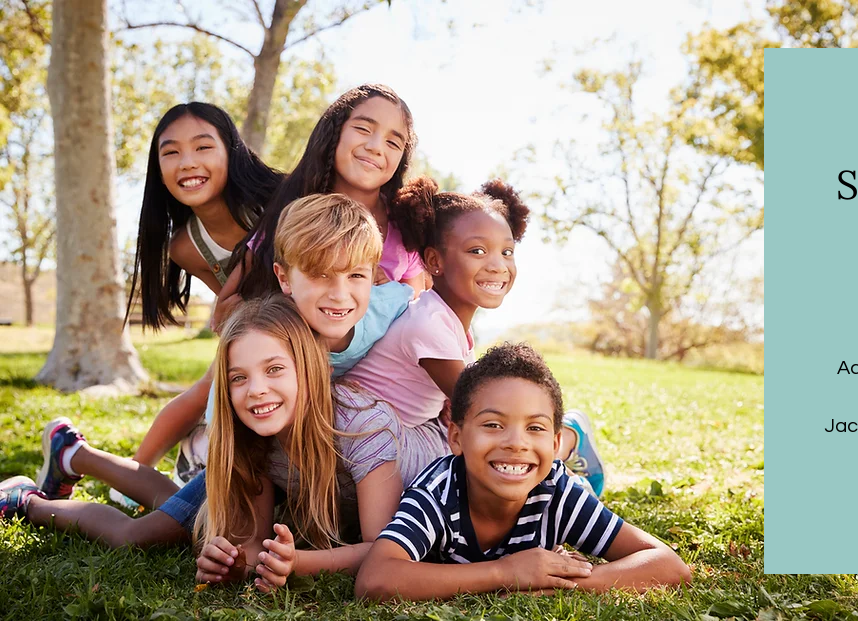What is the dominant color of the clothing worn by the children? Look at the image and give a one-word or short phrase answer.

Bright and cheerful